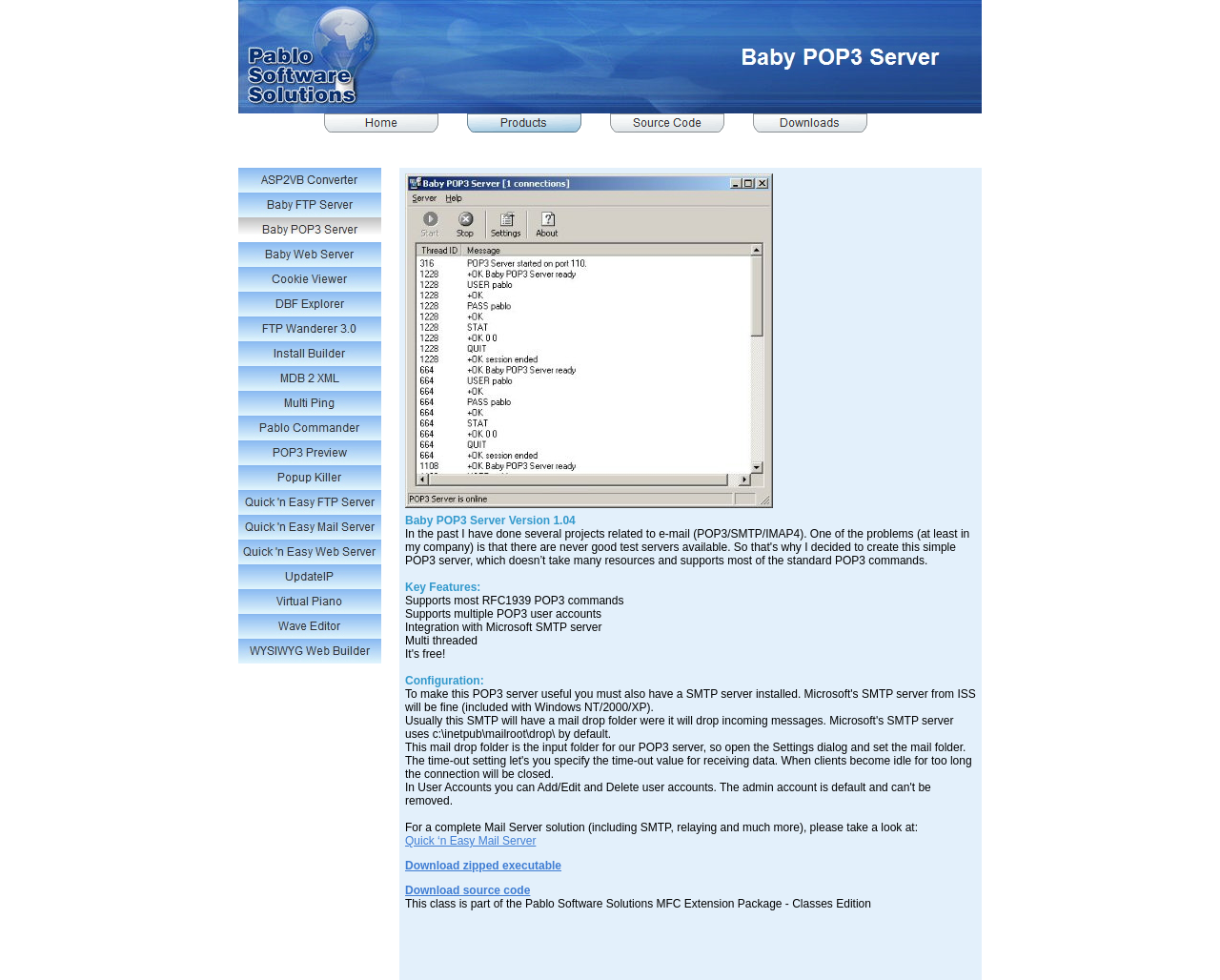What is the name of the server?
Provide a one-word or short-phrase answer based on the image.

Baby POP3 Server